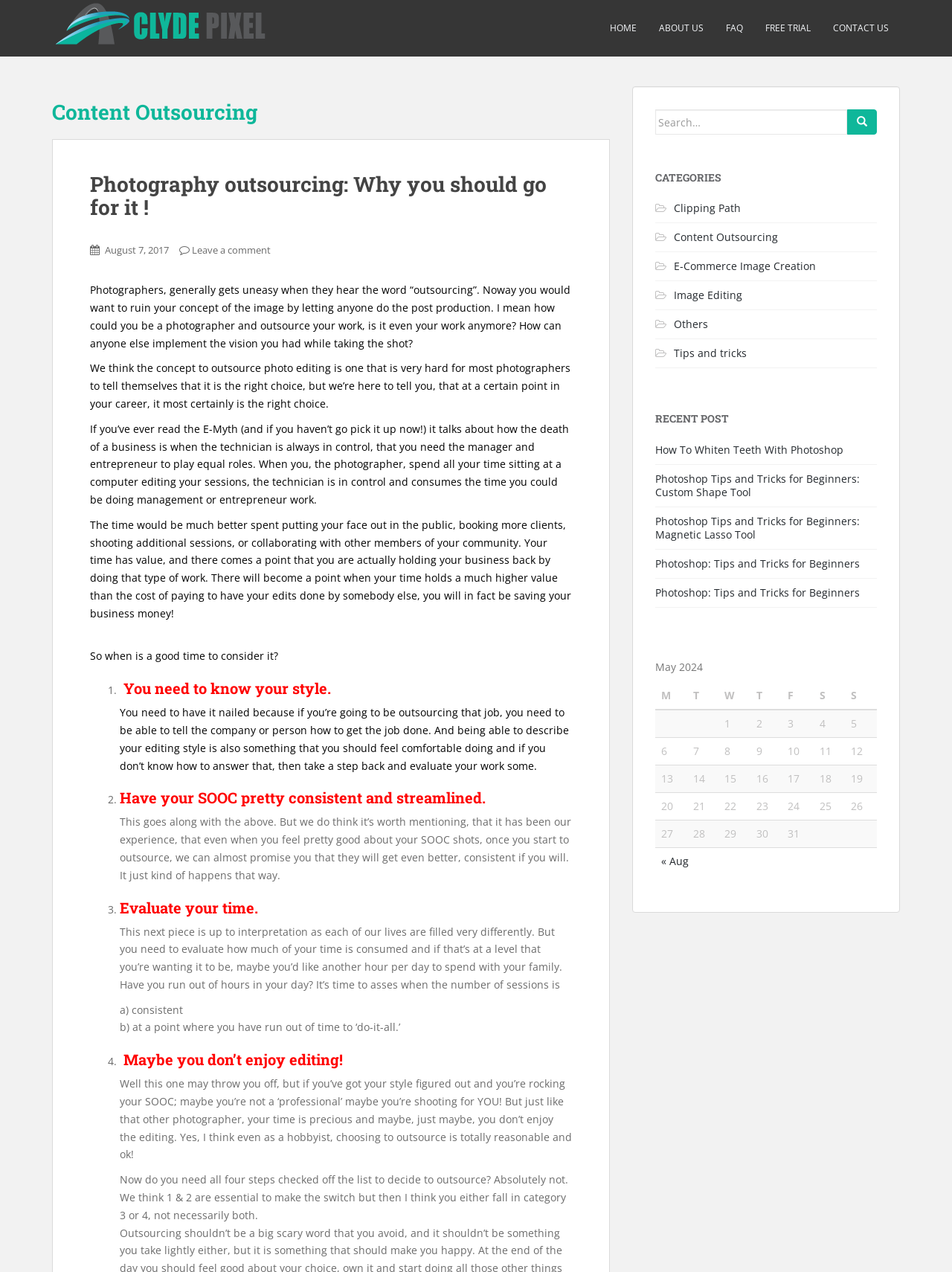Please determine the bounding box coordinates of the clickable area required to carry out the following instruction: "Click on the 'Clipping Path' category". The coordinates must be four float numbers between 0 and 1, represented as [left, top, right, bottom].

[0.708, 0.158, 0.778, 0.169]